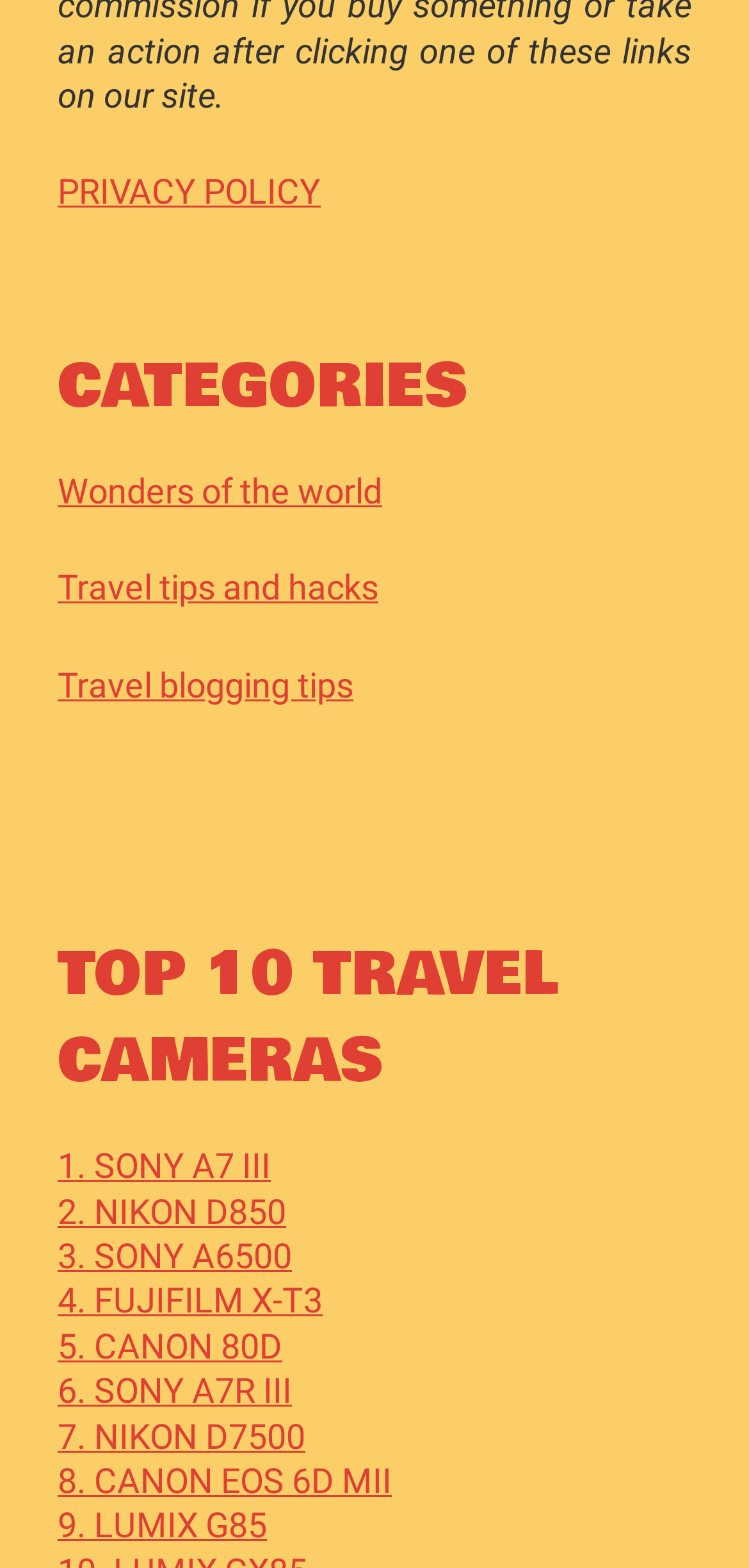Please locate the clickable area by providing the bounding box coordinates to follow this instruction: "Explore travel tips and hacks".

[0.077, 0.362, 0.505, 0.387]